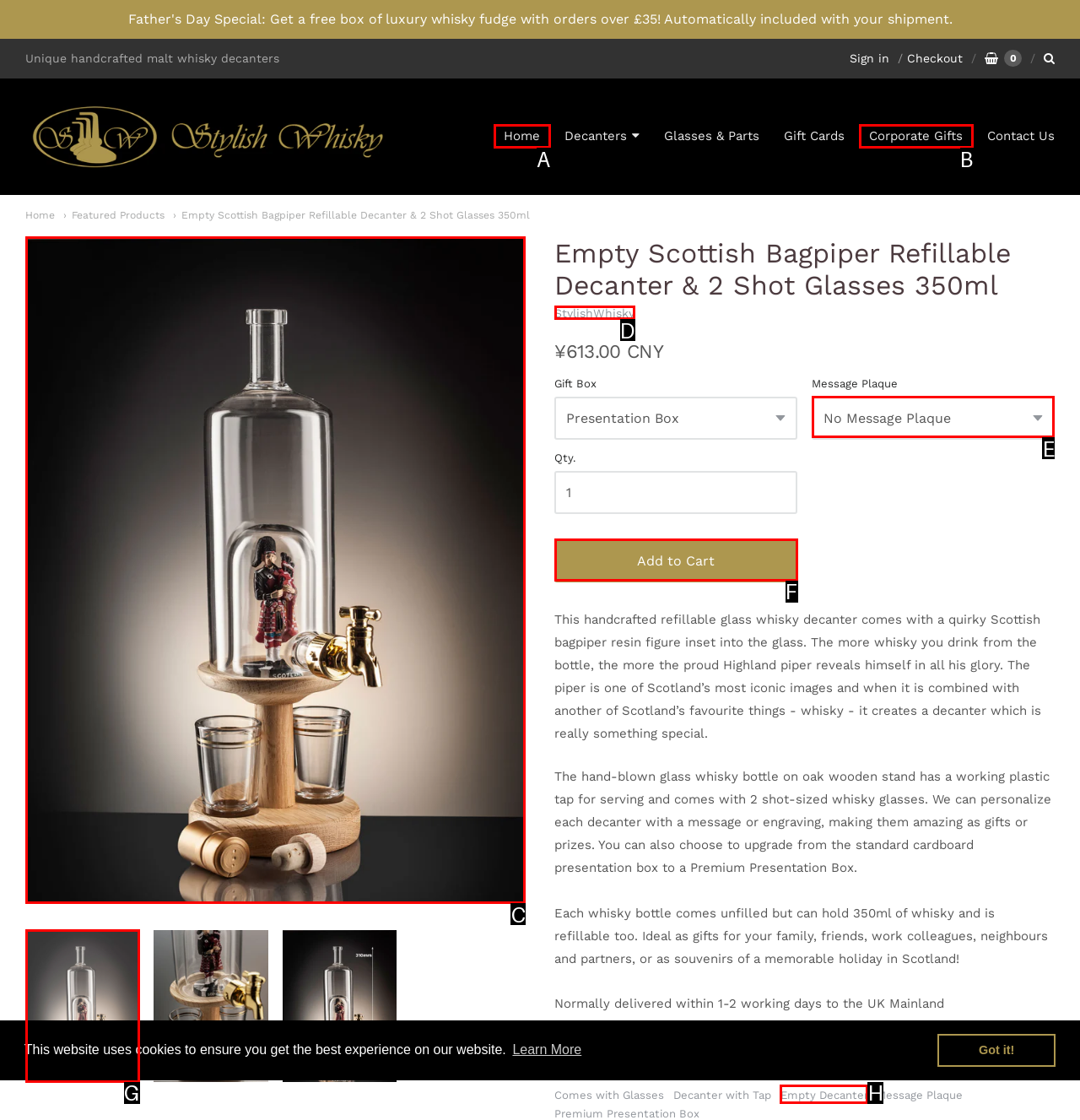Tell me the letter of the HTML element that best matches the description: Add to Cart from the provided options.

F